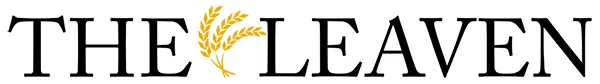What do the wheat stalks symbolize?
Answer with a single word or phrase, using the screenshot for reference.

Growth, abundance, and faith